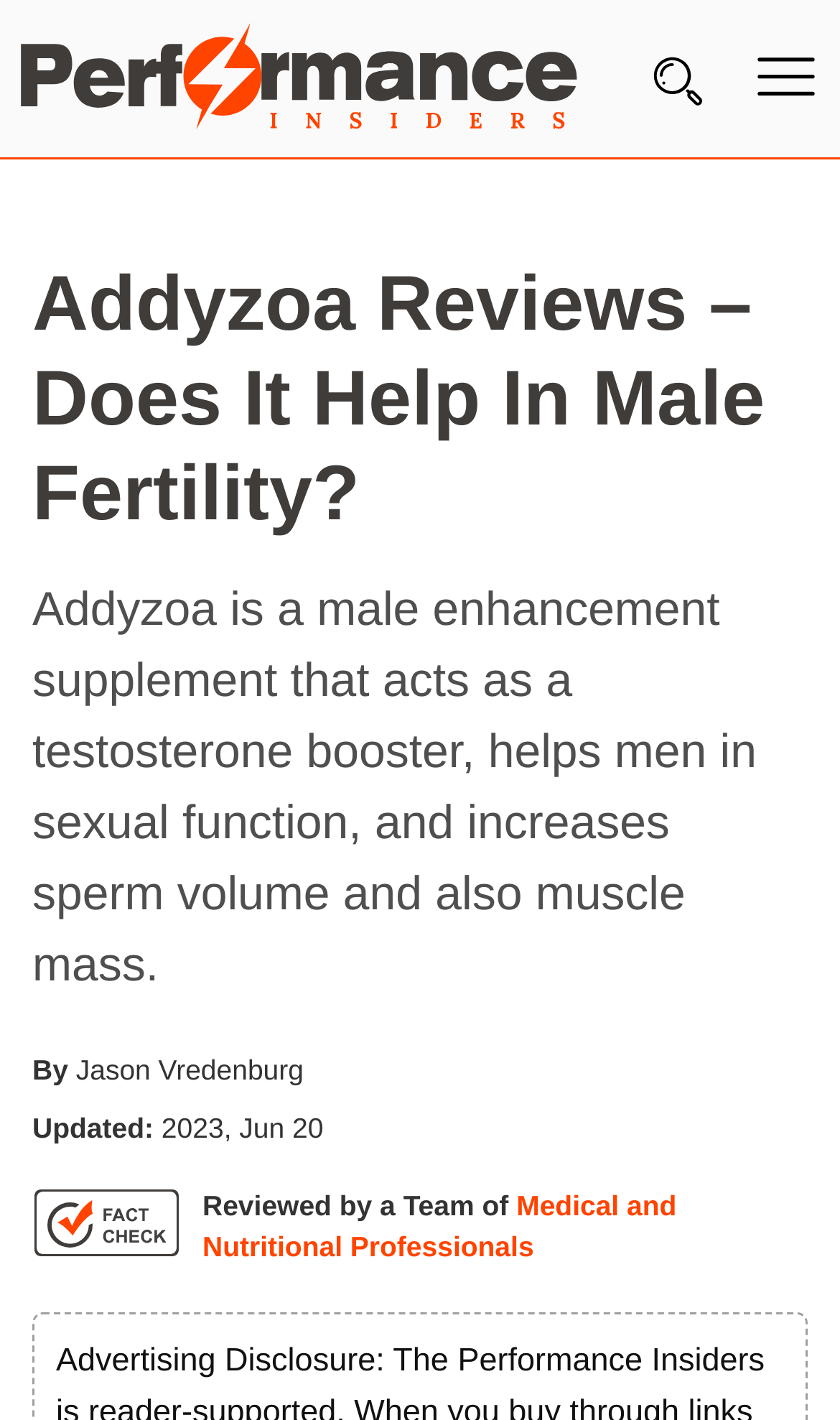Please specify the bounding box coordinates of the clickable section necessary to execute the following command: "Read about wellness".

[0.0, 0.188, 0.062, 0.252]